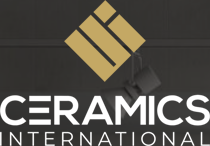What is the font style of the text 'CERAMICS INTERNATIONAL'?
Your answer should be a single word or phrase derived from the screenshot.

Bold and capitalized